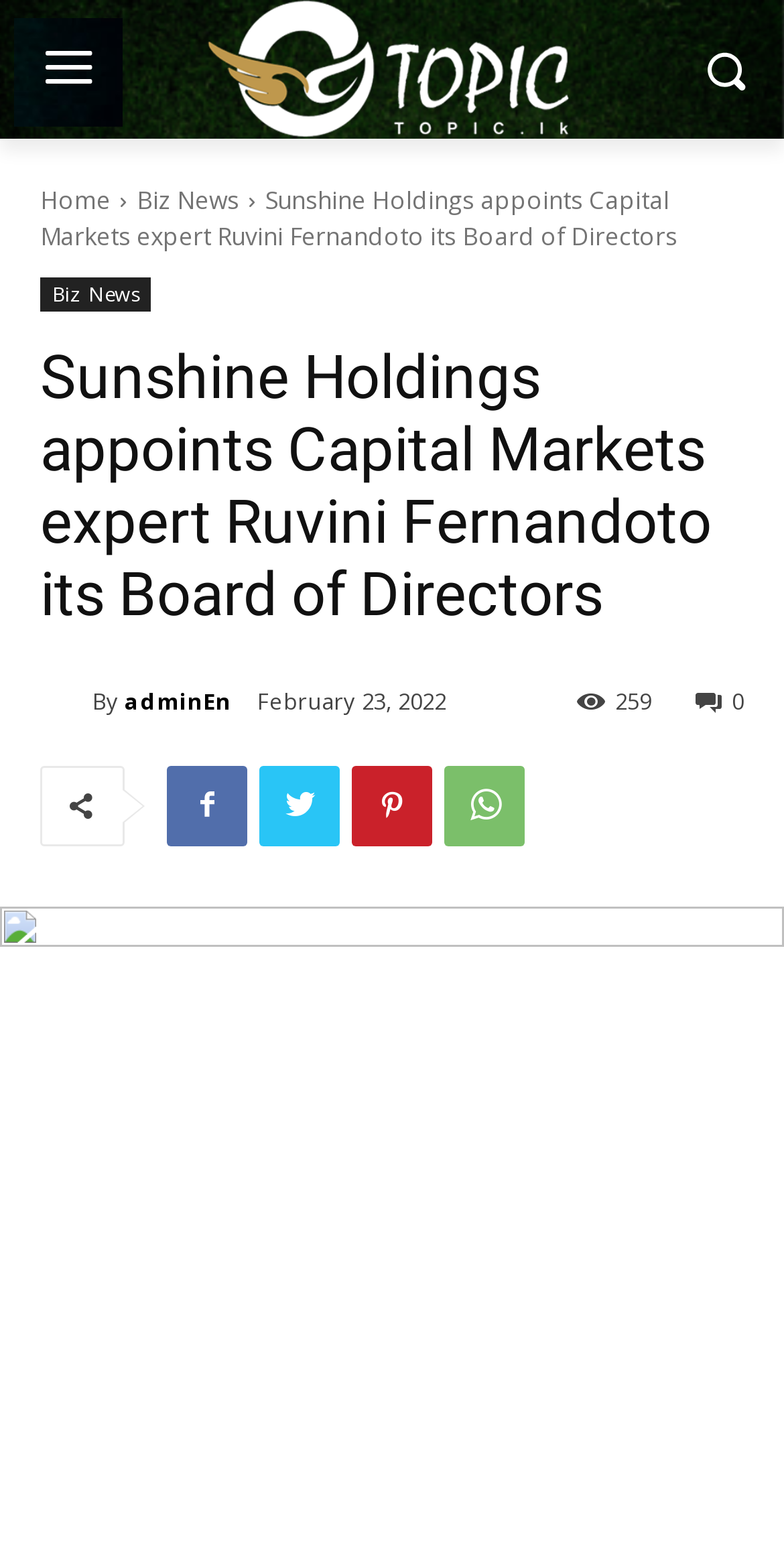Given the element description "Biz News" in the screenshot, predict the bounding box coordinates of that UI element.

[0.051, 0.178, 0.192, 0.199]